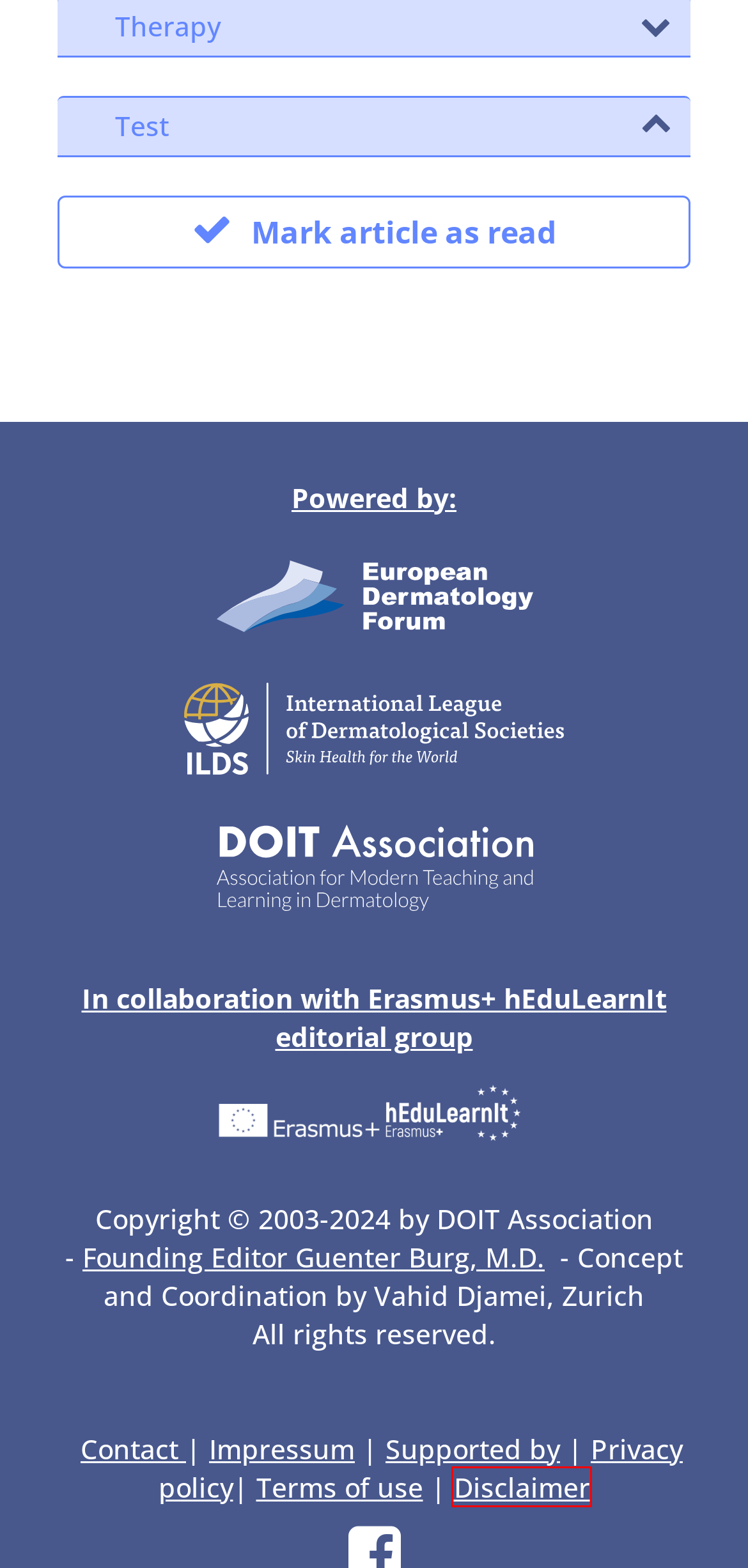Given a screenshot of a webpage with a red bounding box highlighting a UI element, determine which webpage description best matches the new webpage that appears after clicking the highlighted element. Here are the candidates:
A. Privacy Policy | Cyberderm
B. Prof. Dr. Dr. h.c. Günter Burg | Cyberderm
C. Impressum | Cyberderm
D. Copyright & Disclaimer | Cyberderm
E. Supported by | Cyberderm
F. Home - ILDS
G. Terms of use | Cyberderm
H. European Dermatology Forum - European Dermatology Forum

D